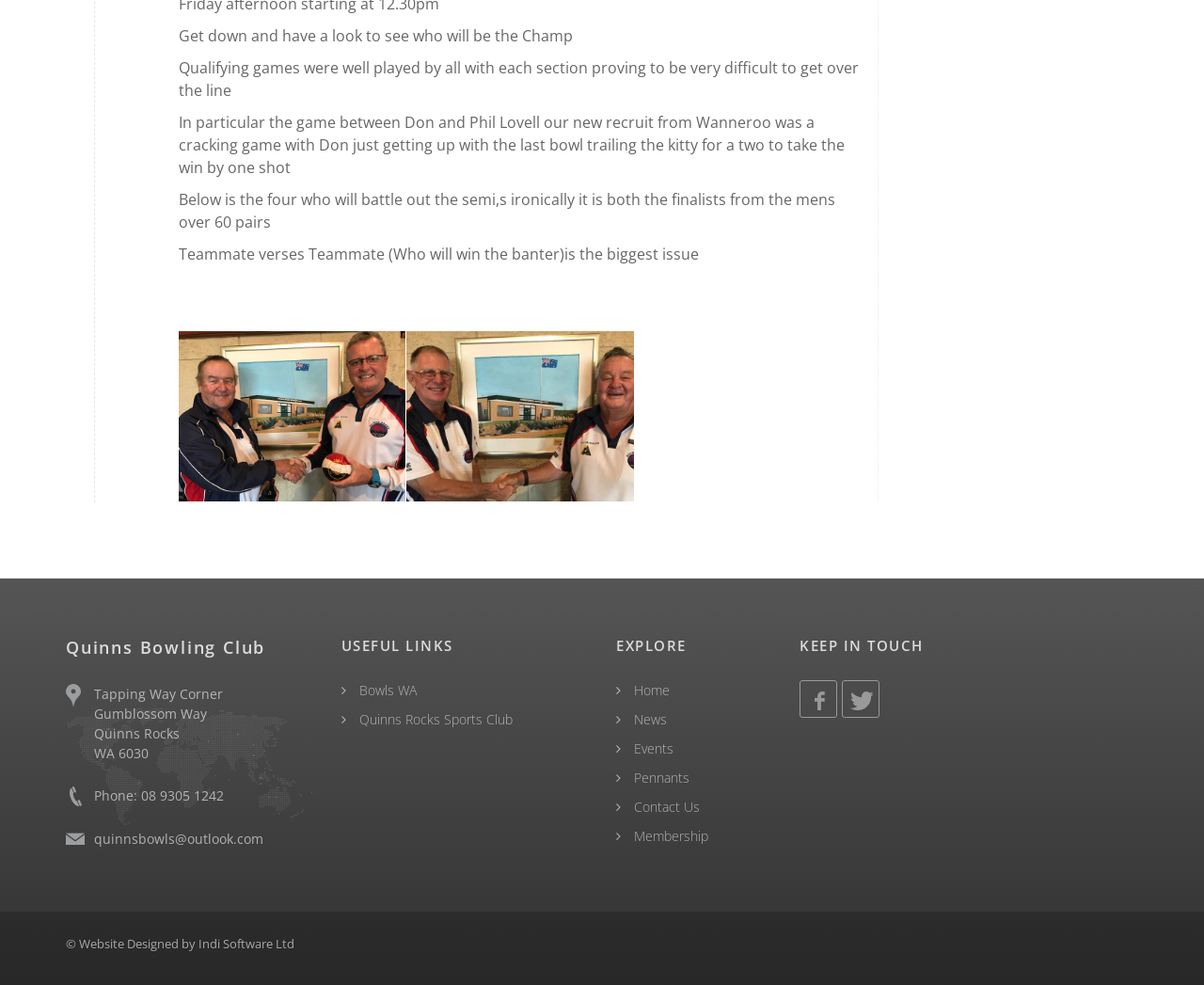Identify the bounding box coordinates for the region of the element that should be clicked to carry out the instruction: "Check the news". The bounding box coordinates should be four float numbers between 0 and 1, i.e., [left, top, right, bottom].

[0.512, 0.721, 0.554, 0.739]